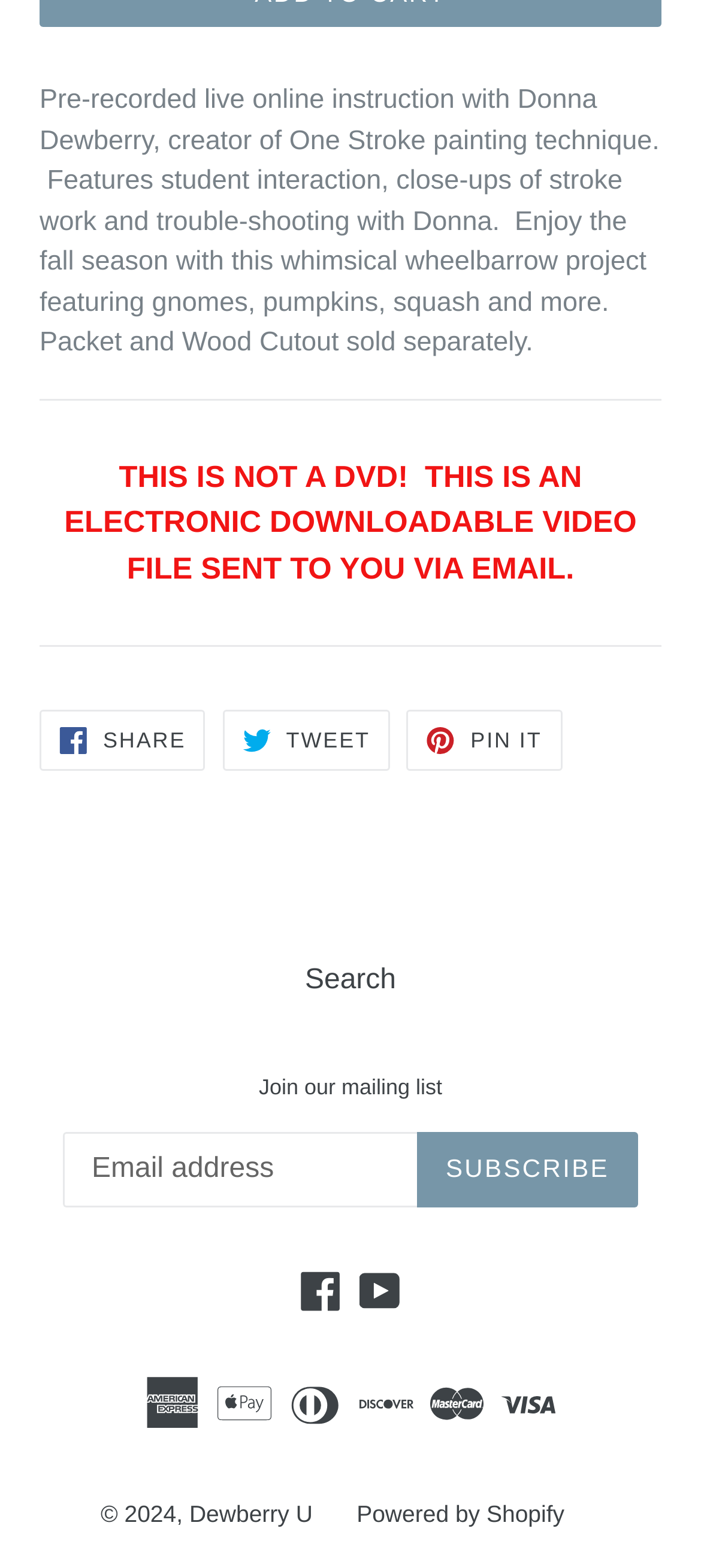Locate the bounding box coordinates of the element that needs to be clicked to carry out the instruction: "Share on Facebook". The coordinates should be given as four float numbers ranging from 0 to 1, i.e., [left, top, right, bottom].

[0.056, 0.453, 0.293, 0.492]